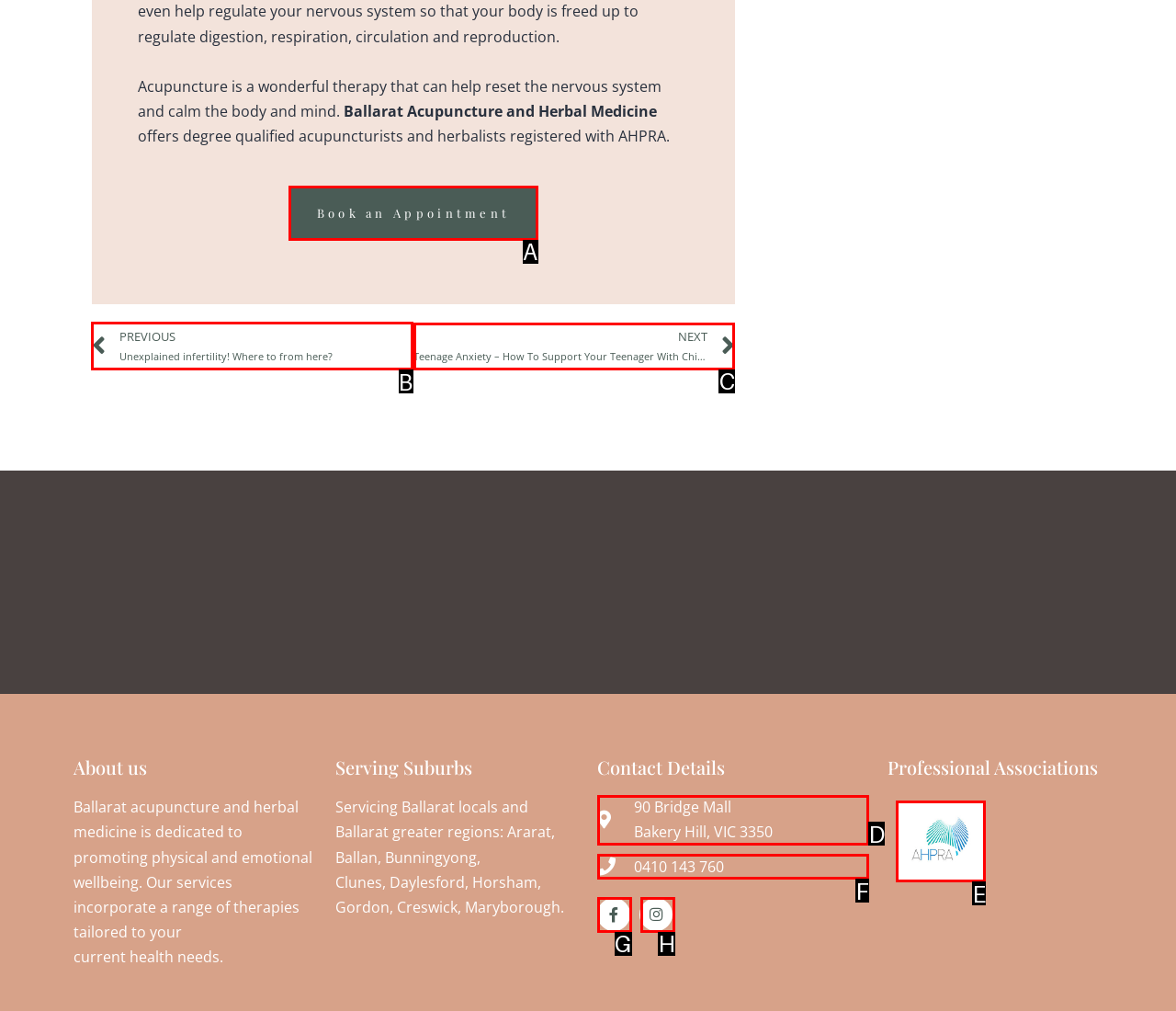Choose the letter of the UI element necessary for this task: Read previous article
Answer with the correct letter.

B